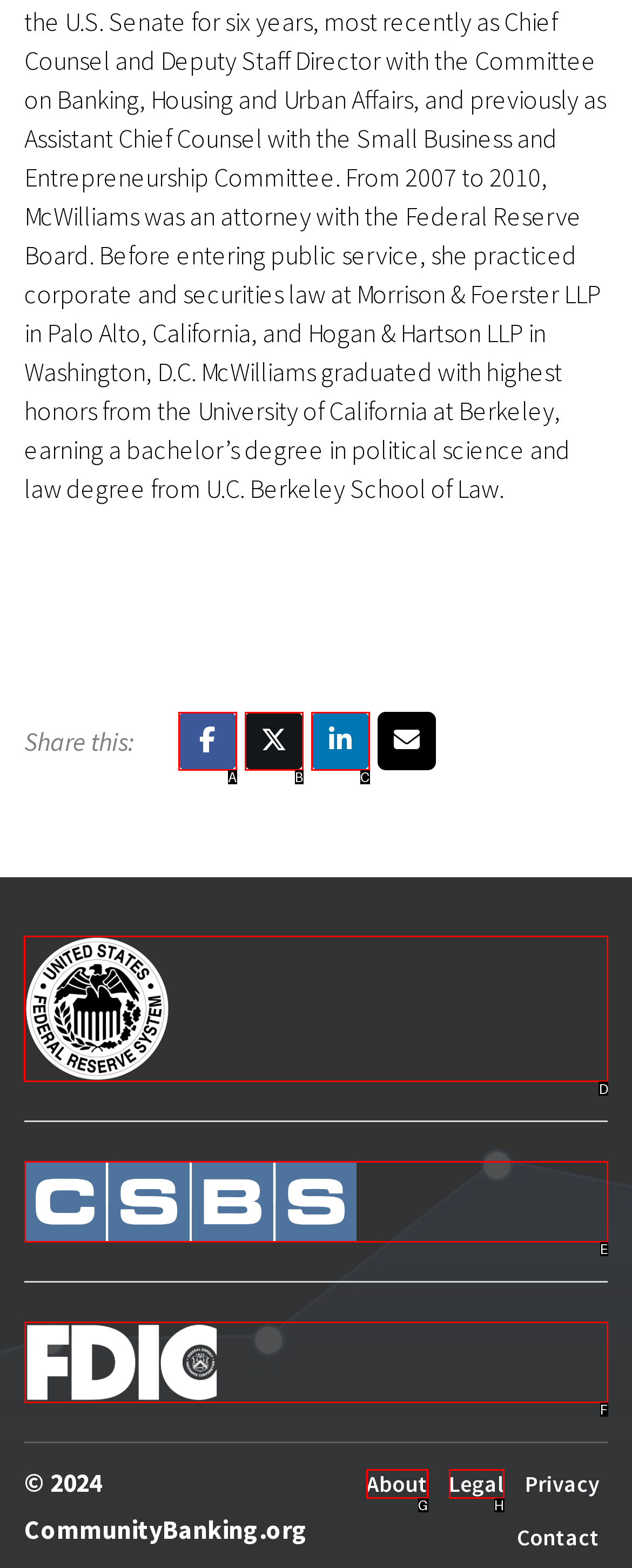Identify the letter of the correct UI element to fulfill the task: Visit the Federal Reserve System website from the given options in the screenshot.

D